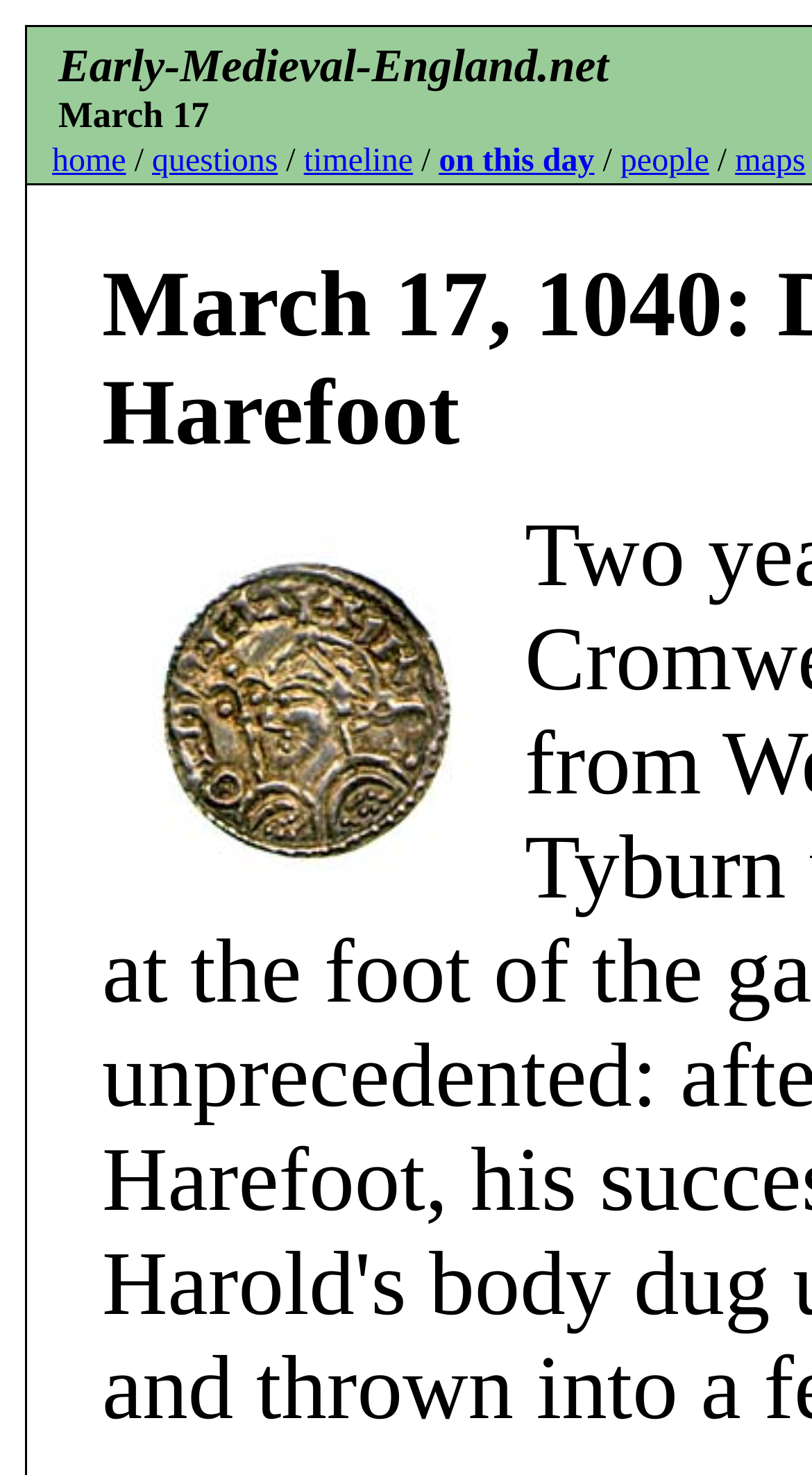What is the last link on the top navigation bar?
Using the image provided, answer with just one word or phrase.

maps